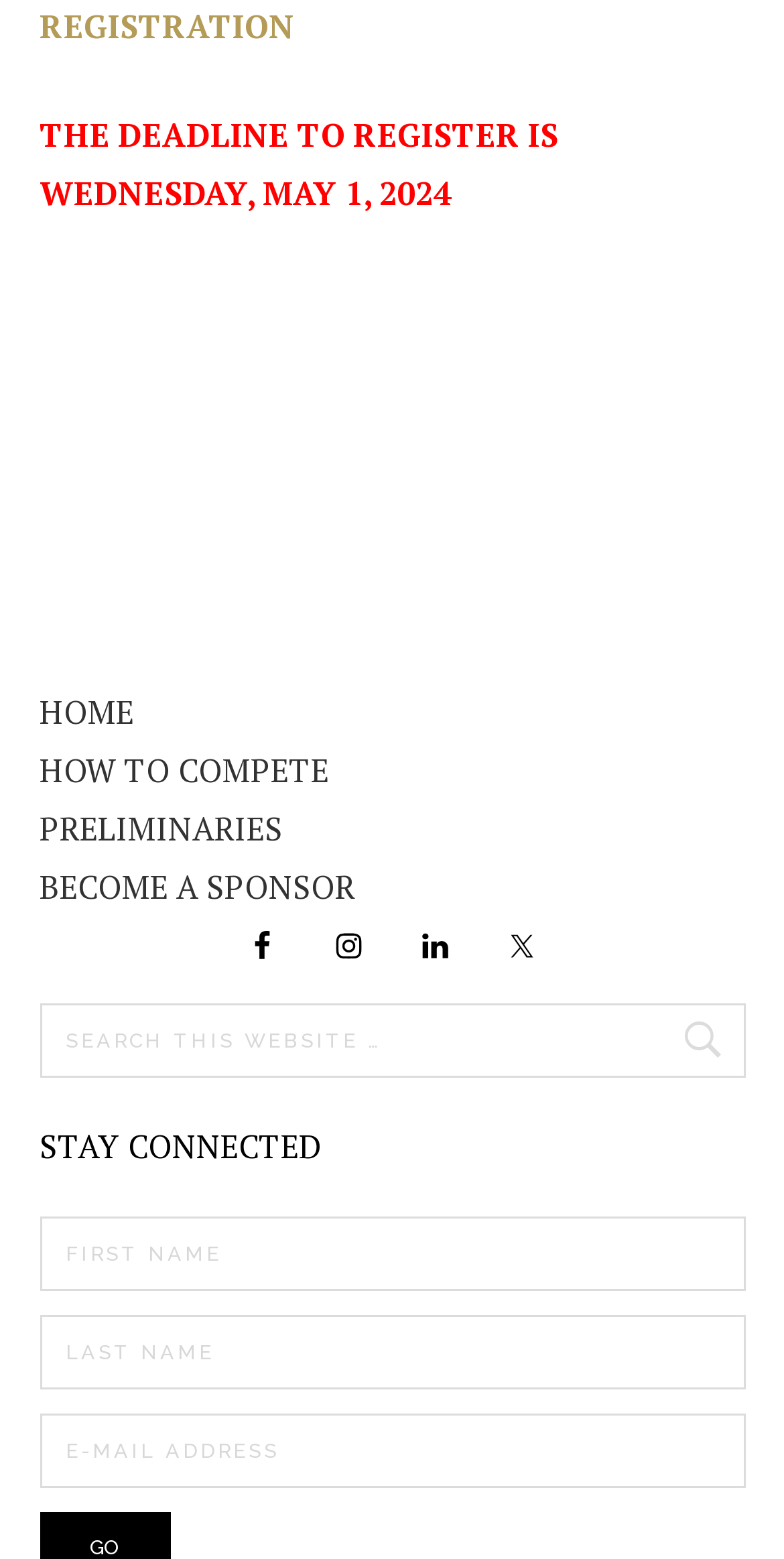Can you specify the bounding box coordinates of the area that needs to be clicked to fulfill the following instruction: "follow Facebook"?

[0.295, 0.587, 0.374, 0.627]